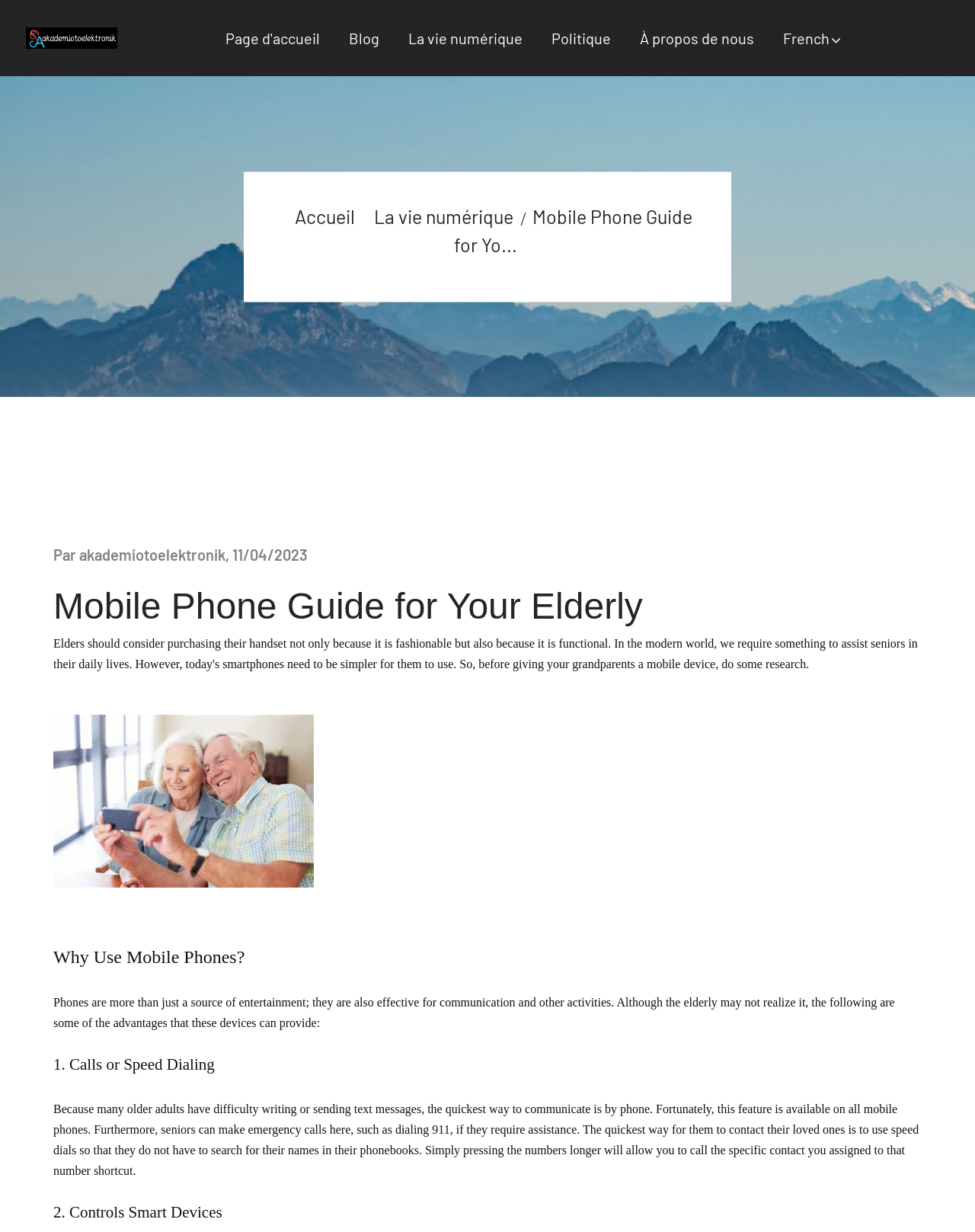What is the language of the webpage?
Look at the image and answer the question using a single word or phrase.

French